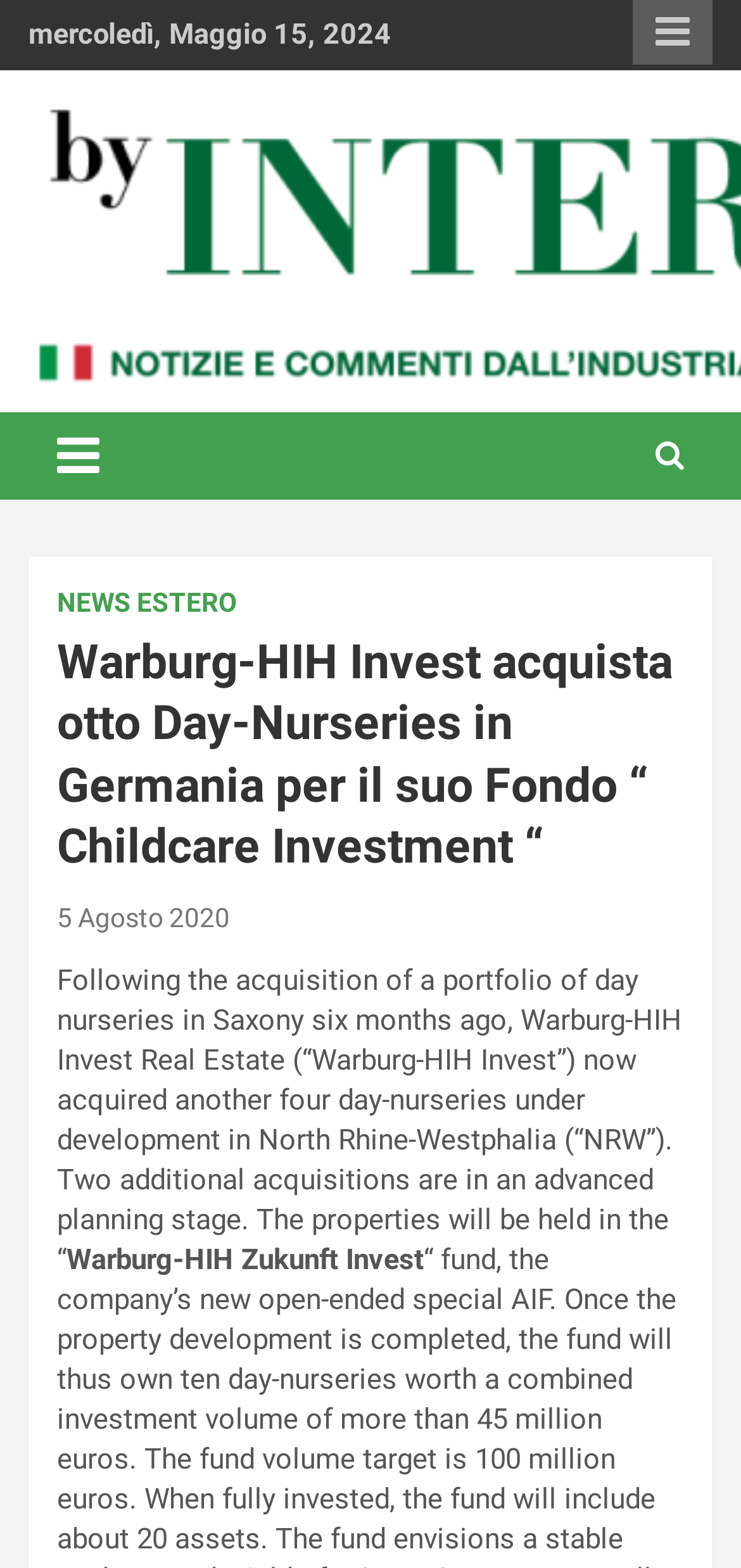Provide the bounding box for the UI element matching this description: "5 Agosto 2020".

[0.077, 0.575, 0.31, 0.594]